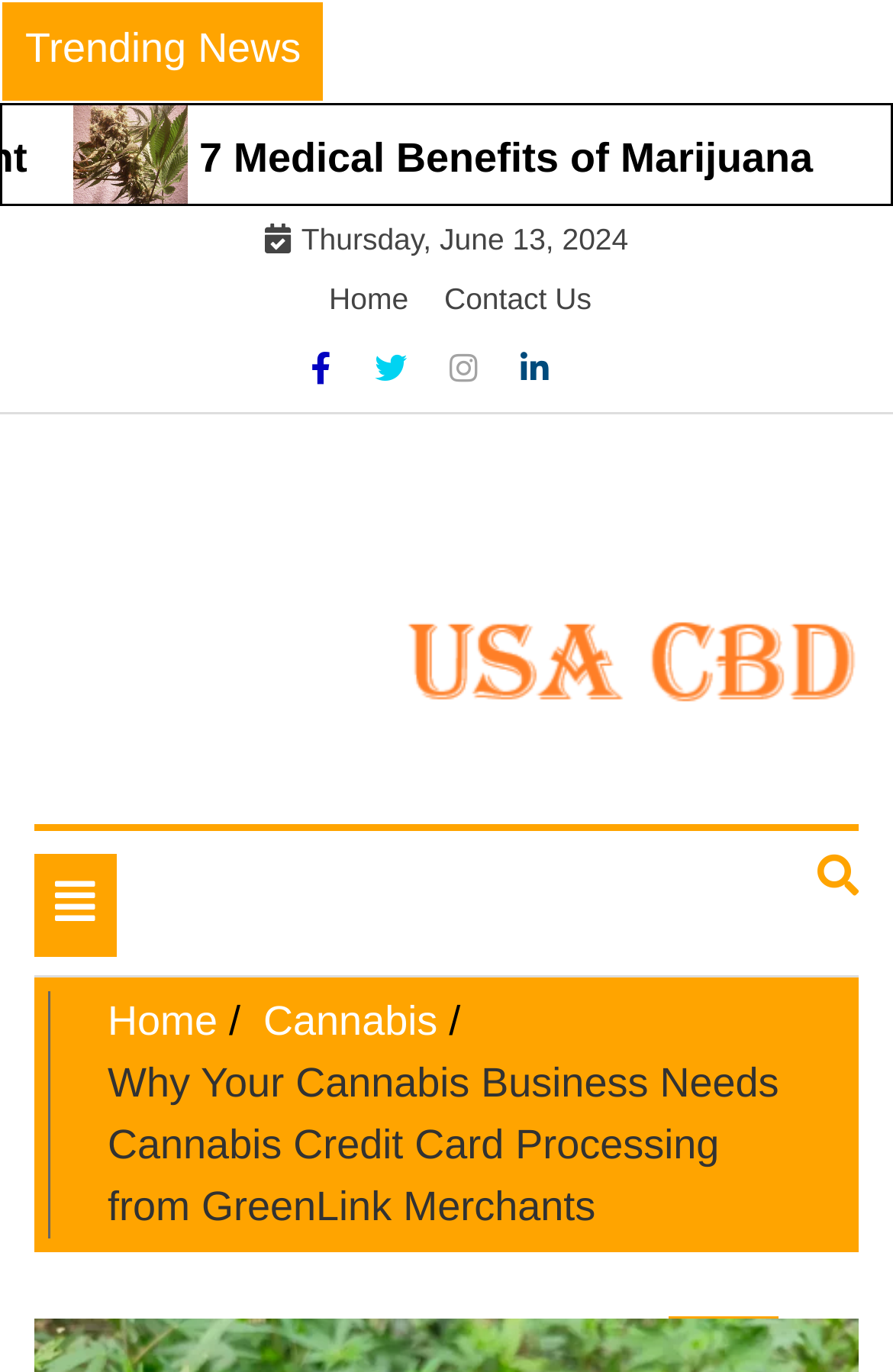Identify the bounding box coordinates for the UI element described as follows: "title="Instagram"". Ensure the coordinates are four float numbers between 0 and 1, formatted as [left, top, right, bottom].

[0.504, 0.254, 0.544, 0.281]